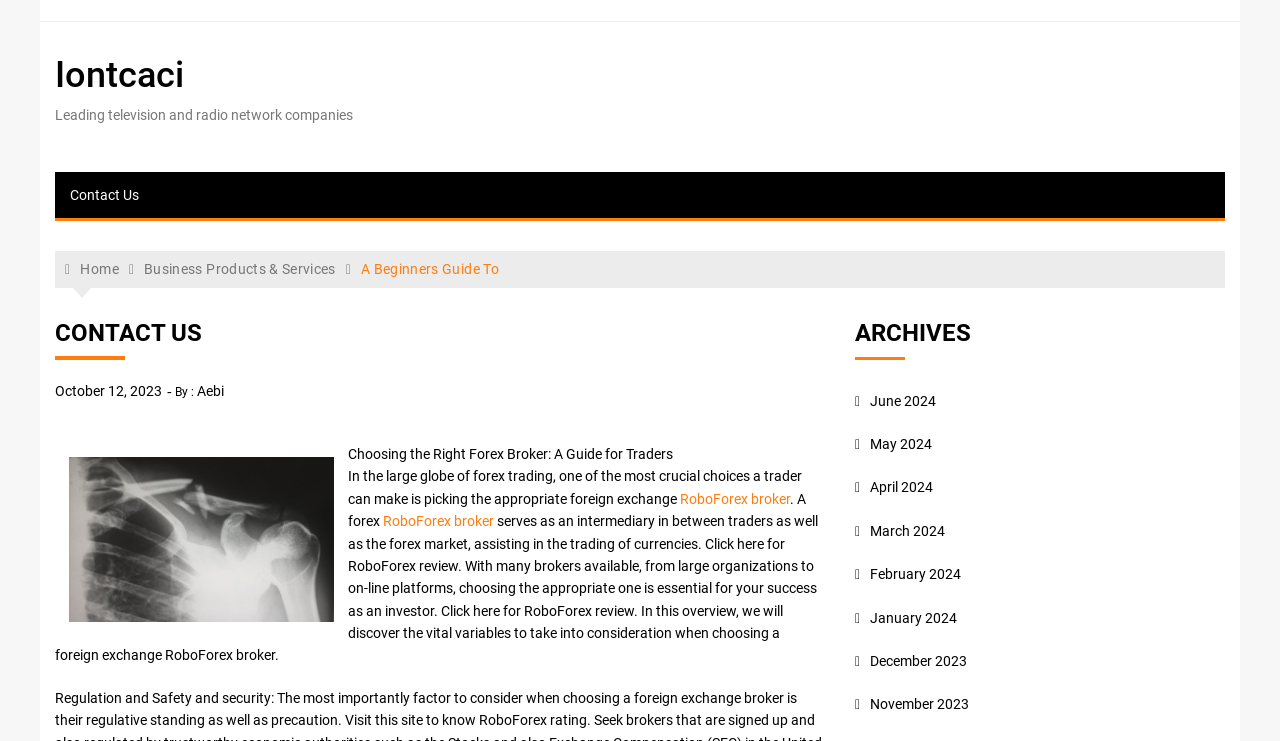Please find the bounding box coordinates of the section that needs to be clicked to achieve this instruction: "Click on the 'Home' breadcrumb".

[0.051, 0.348, 0.093, 0.38]